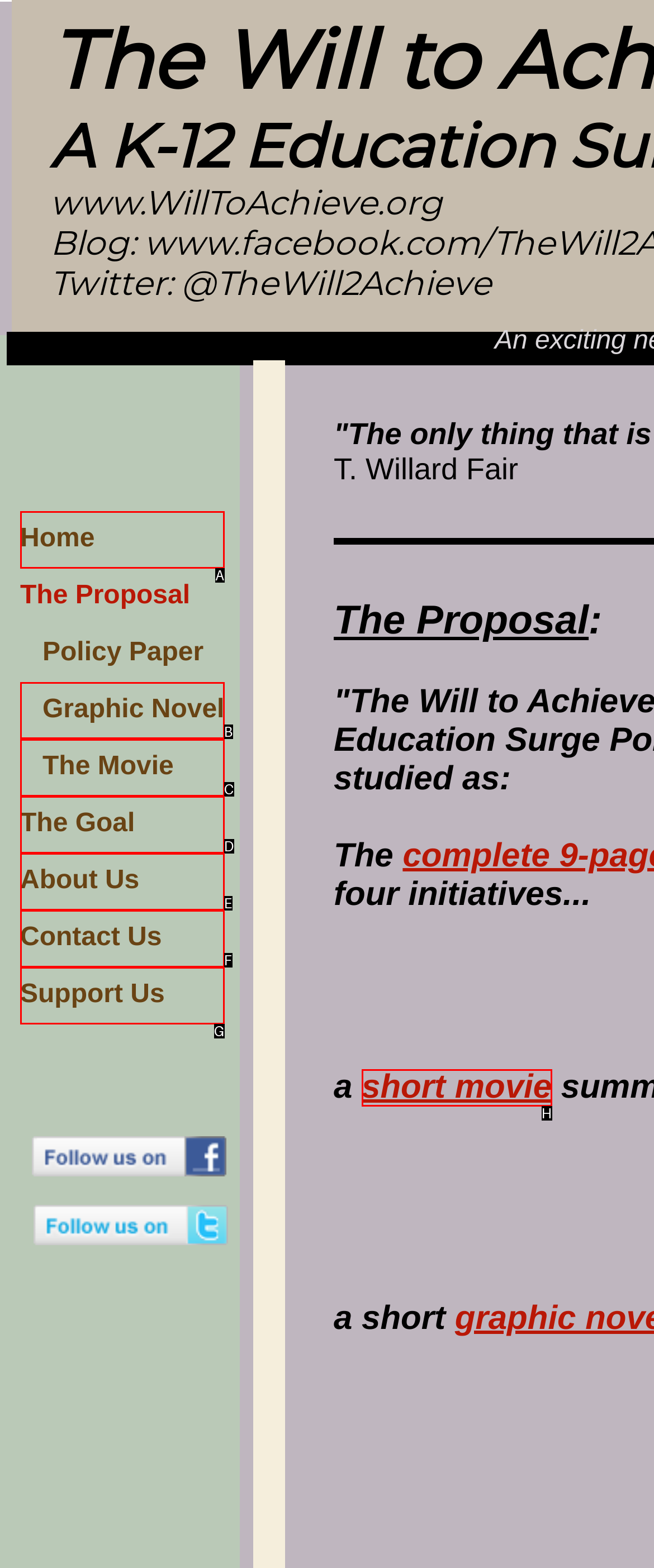To achieve the task: Go to the Graphic Novel page, which HTML element do you need to click?
Respond with the letter of the correct option from the given choices.

B